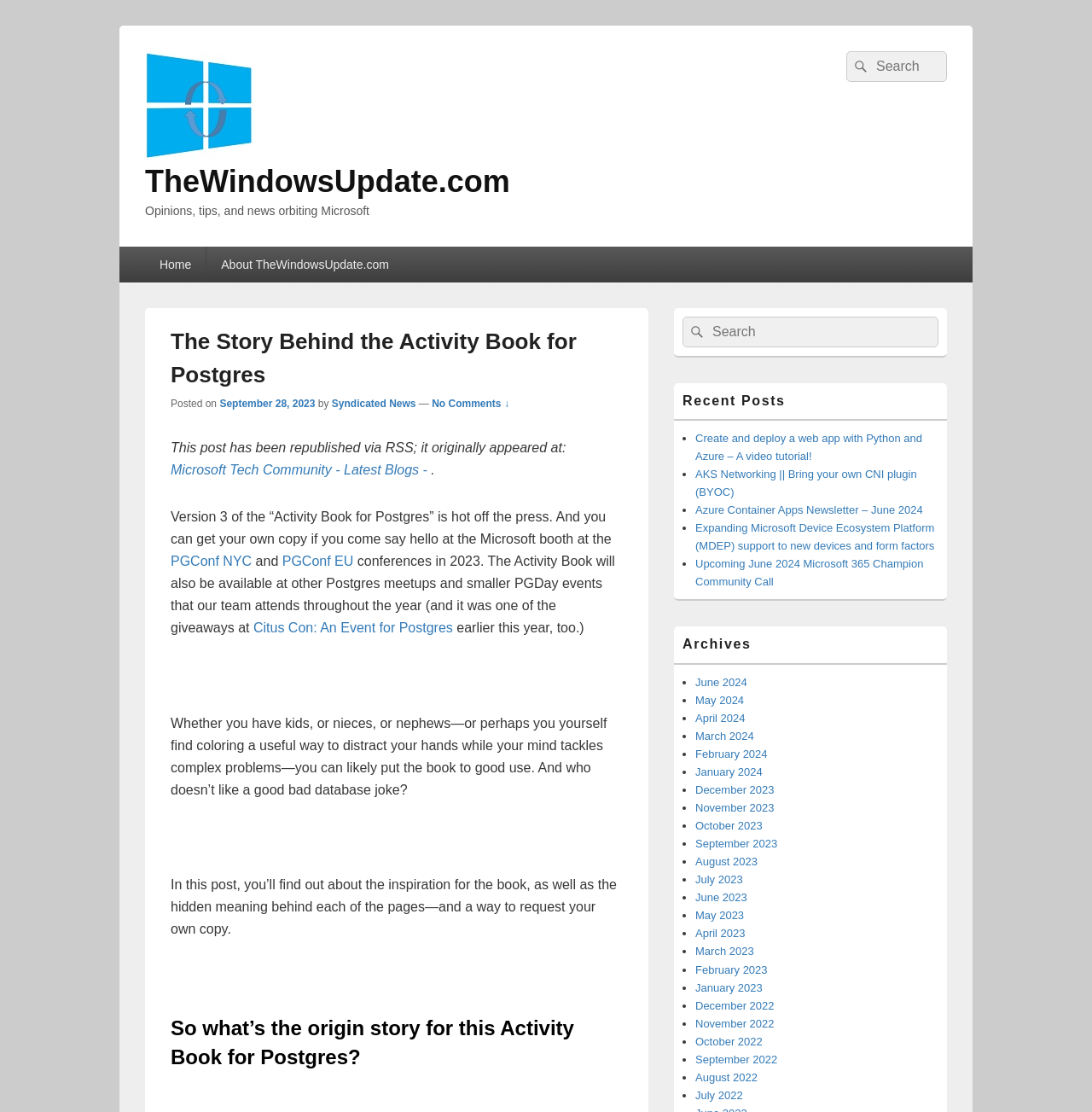Identify the bounding box coordinates of the area that should be clicked in order to complete the given instruction: "Read the recent post 'Create and deploy a web app with Python and Azure – A video tutorial!'". The bounding box coordinates should be four float numbers between 0 and 1, i.e., [left, top, right, bottom].

[0.637, 0.388, 0.845, 0.416]